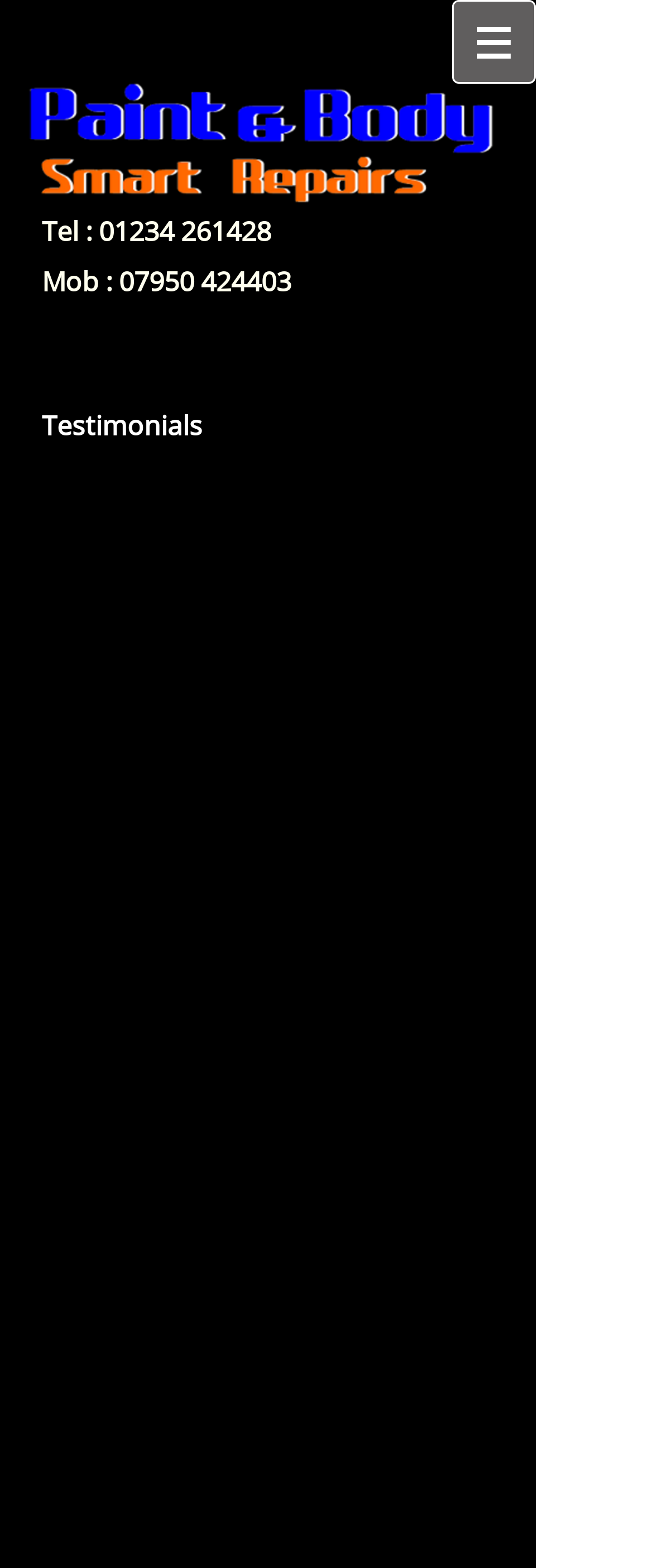What is the logo image filename?
Kindly give a detailed and elaborate answer to the question.

I found the image element with the description 'Paint-&-Body-Logo', which is likely the logo image filename.